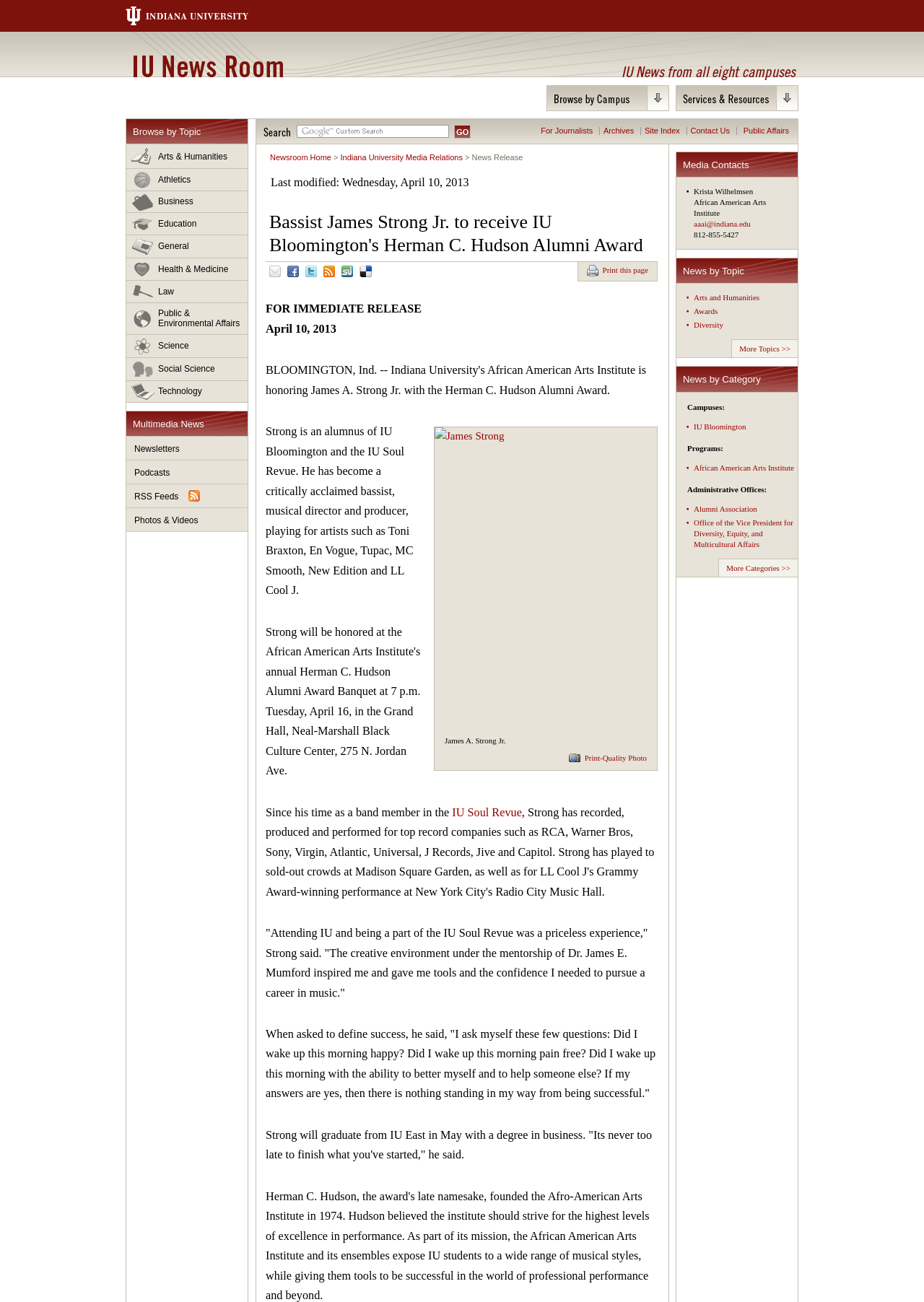Give a detailed account of the webpage, highlighting key information.

The webpage is about Indiana University's African American Arts Institute honoring James A. Strong Jr. with the Herman C. Hudson Alumni Award. At the top of the page, there is a heading "IU News Room" and a link to "Indiana University". Below this, there is a heading "IU News from all eight campuses". 

On the left side of the page, there is a list of links categorized by topic, including "Arts & Humanities", "Athletics", "Business", and more. Below this list, there is a search bar with a "GO" button. 

On the right side of the page, there are links to "For Journalists", "Archives", "Site Index", "Contact Us", and "Public Affairs". Below this, there is a heading "Media Contacts" with contact information for Krista Wilhelmsen and the African American Arts Institute.

The main content of the page is an article about James A. Strong Jr. receiving the Herman C. Hudson Alumni Award. The article is divided into sections, with headings "News by Topic", "News by Category", and "Campuses:". There are links to related topics and categories, such as "Awards", "Diversity", and "IU Bloomington".

The article itself is about James A. Strong Jr.'s achievements as a bassist, musical director, and producer, and his experience at Indiana University. There is an image of James Strong, and a quote from him about his time at IU and his definition of success. The article also mentions that Strong will graduate from IU East with a degree in business. 

At the bottom of the page, there are links to share the article on social media, and a link to print the page.